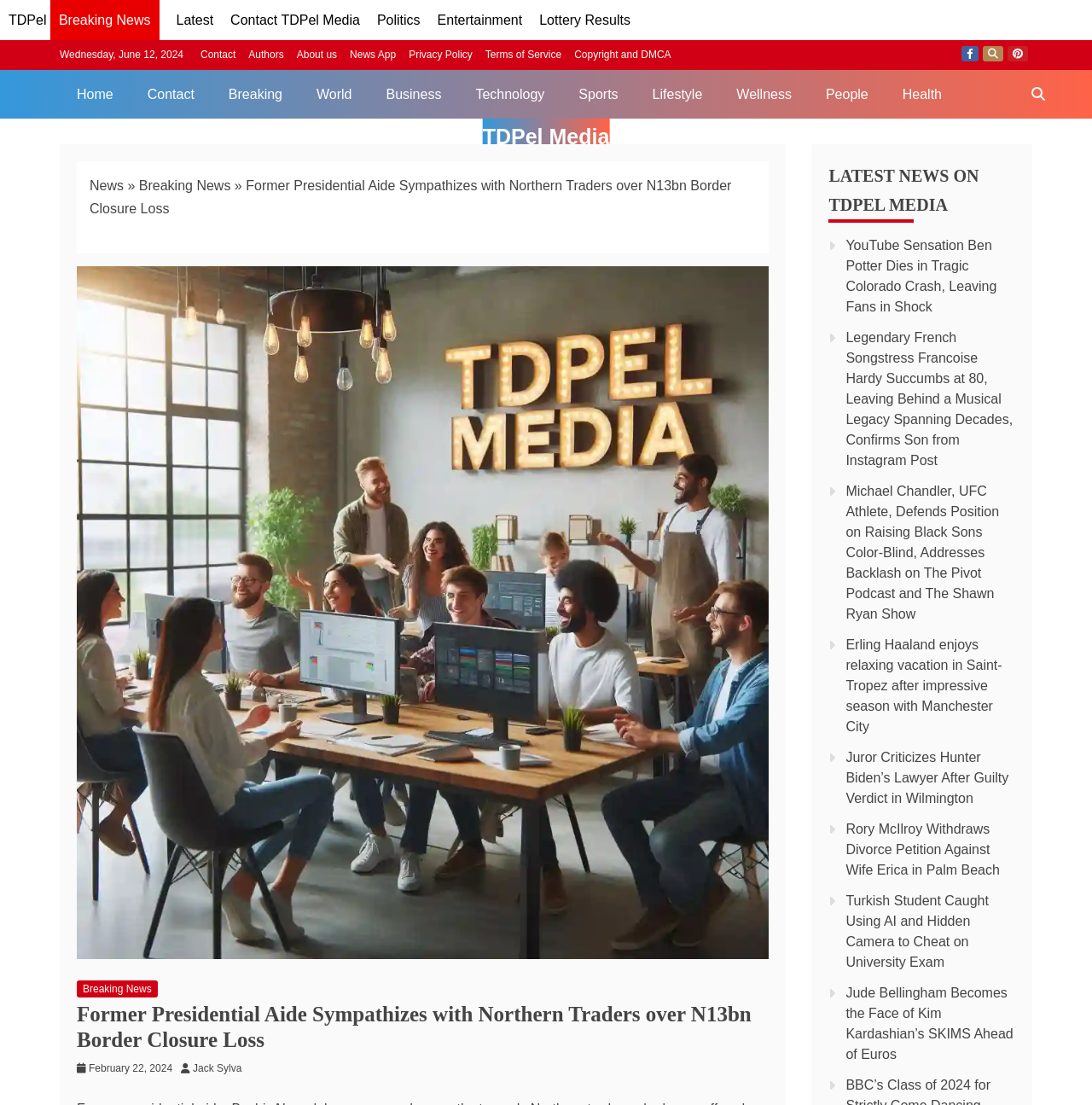Explain the features and main sections of the webpage comprehensively.

This webpage appears to be a news article page from TDPel Media. At the top, there is a navigation bar with links to various sections such as "Home", "Contact", "Breaking", "World", "Business", and more. Below the navigation bar, there is a section displaying the current date, "Wednesday, June 12, 2024".

The main content of the page is divided into two sections. On the left side, there is a news article with the title "Former Presidential Aide Sympathizes with Northern Traders over N13bn Border Closure Loss". The article has a brief summary and an image related to the topic. Below the article title, there are links to the author, "Jack Sylva", and the publication date, "February 22, 2024".

On the right side, there is a section titled "LATEST NEWS ON TDPEL MEDIA" with a list of news article links. These articles have titles such as "YouTube Sensation Ben Potter Dies in Tragic Colorado Crash", "Legendary French Songstress Francoise Hardy Succumbs at 80", and more. Each article link has a brief summary and is stacked vertically.

At the top-right corner of the page, there are social media links to Facebook, Twitter, and Pinterest. There is also a search bar with the placeholder text "Search TDPel Media".